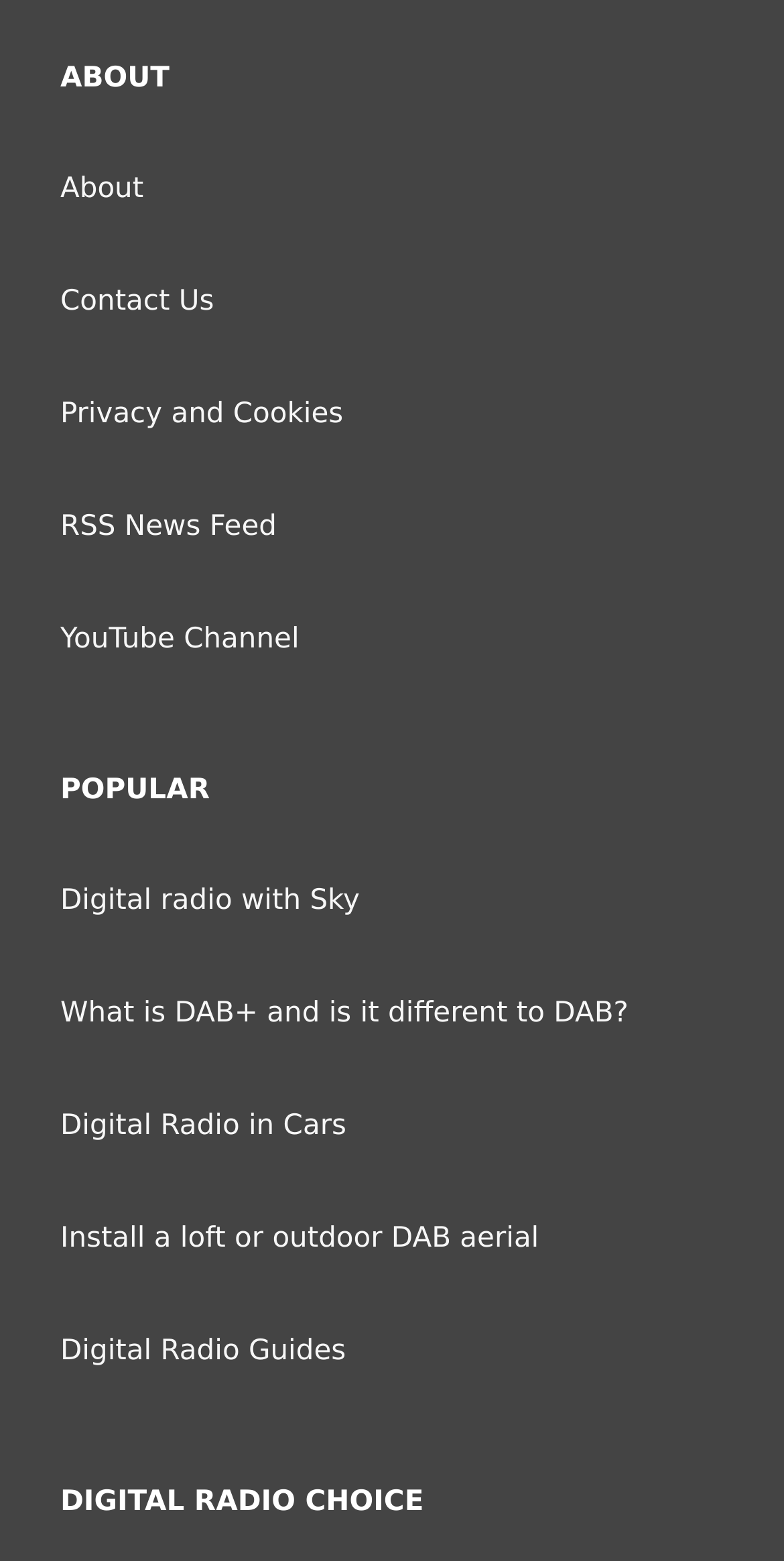Provide the bounding box coordinates for the specified HTML element described in this description: "Accessibility Help". The coordinates should be four float numbers ranging from 0 to 1, in the format [left, top, right, bottom].

None